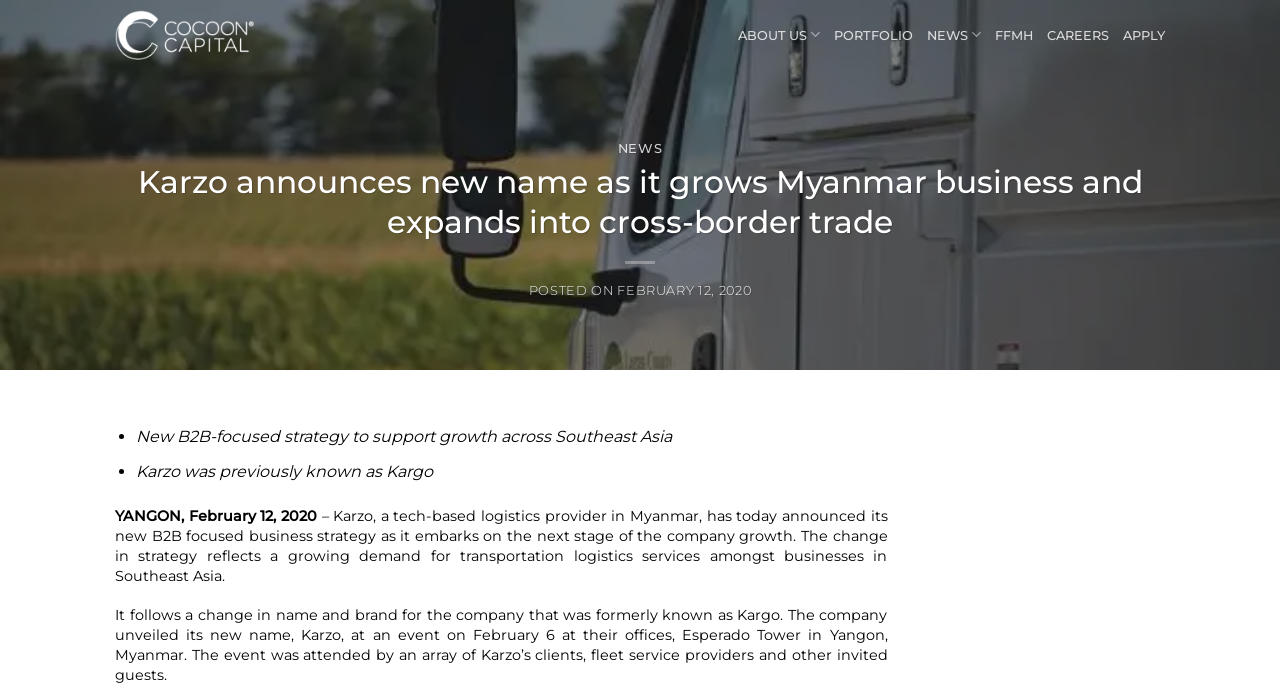Generate a detailed explanation of the webpage's features and information.

The webpage appears to be a news article or press release from Karzo, a tech-based logistics provider in Myanmar. At the top left corner, there is a link to skip to the content. Next to it, there is a link to Cocoon Capital, accompanied by an image of the same name. 

On the top right side, there are several links to different sections of the website, including "ABOUT US", "PORTFOLIO", "NEWS", "FFMH", "CAREERS", and "APPLY". 

Below these links, there is a heading that reads "NEWS", with a link to the same section below it. The main article title, "Karzo announces new name as it grows Myanmar business and expands into cross-border trade", is displayed prominently in the middle of the page. 

Under the title, there is a posting date, "FEBRUARY 12, 2020", which is a link. The article content is divided into paragraphs, with two bullet points highlighting the key points: Karzo's new B2B-focused strategy to support growth across Southeast Asia, and the company's previous name, Kargo. 

The article continues to describe the company's growth and its new business strategy, including a change in name and brand. The text is accompanied by no images, but there are several links and headings that break up the content.